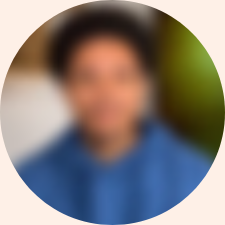Refer to the image and provide an in-depth answer to the question: 
What is Trevor Noah known for?

According to the caption, Trevor Noah is known for his sharp wit and insightful commentary, which he uses to tackle serious social and political topics, particularly focusing on issues of race and identity.